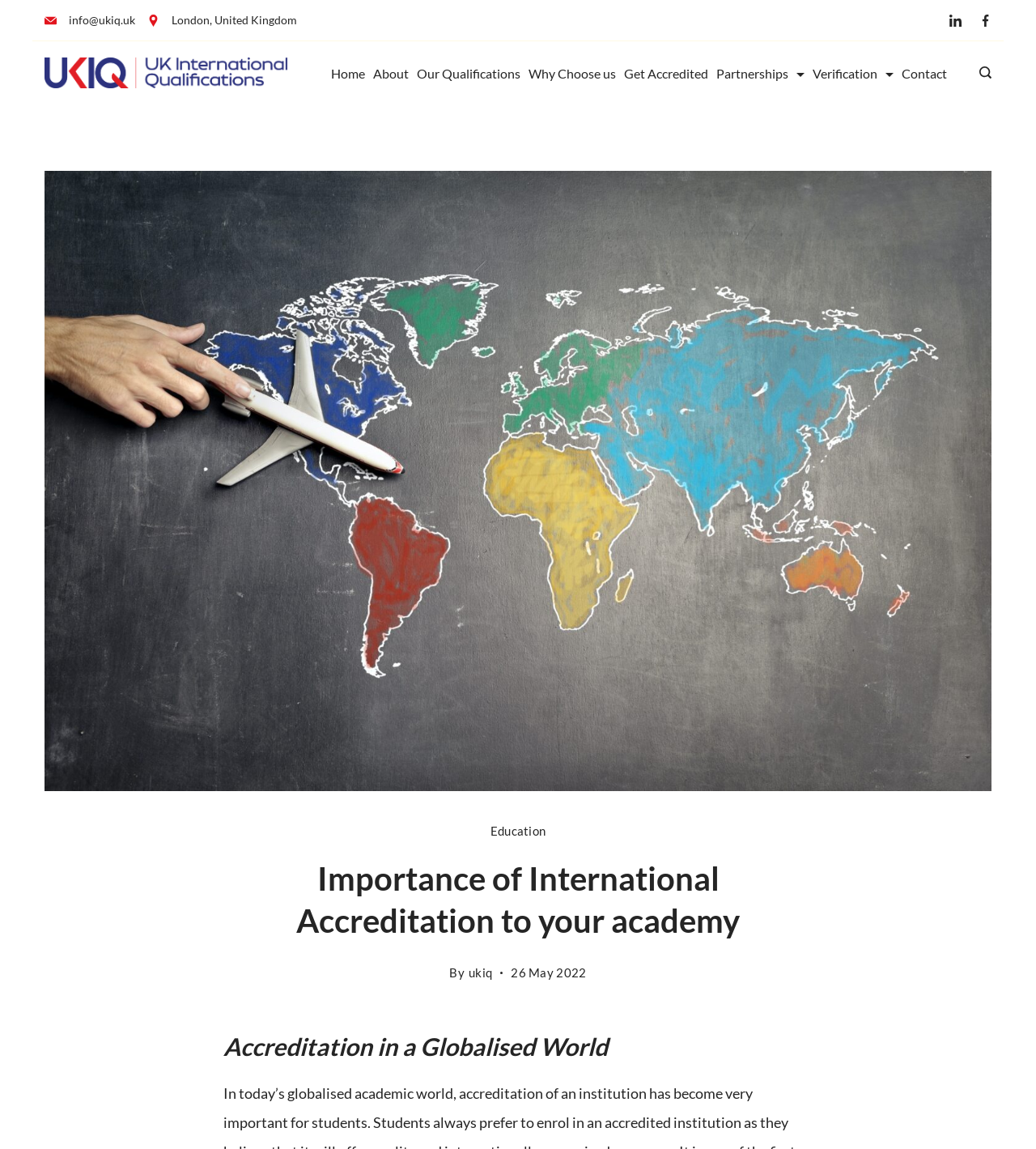Provide the bounding box coordinates for the UI element that is described as: "Verification".

[0.78, 0.051, 0.866, 0.077]